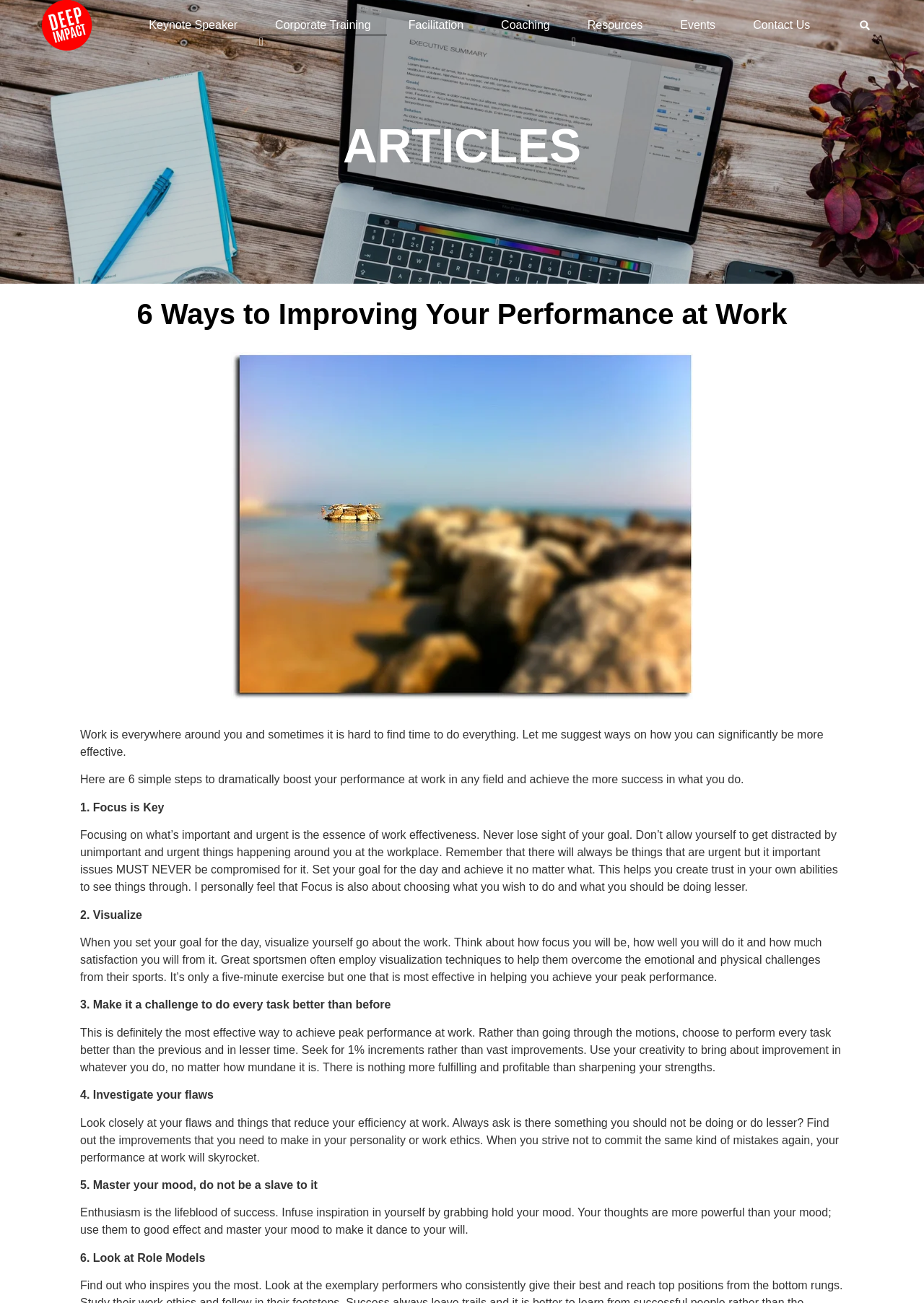Please identify the coordinates of the bounding box for the clickable region that will accomplish this instruction: "Search for something".

[0.918, 0.012, 0.954, 0.026]